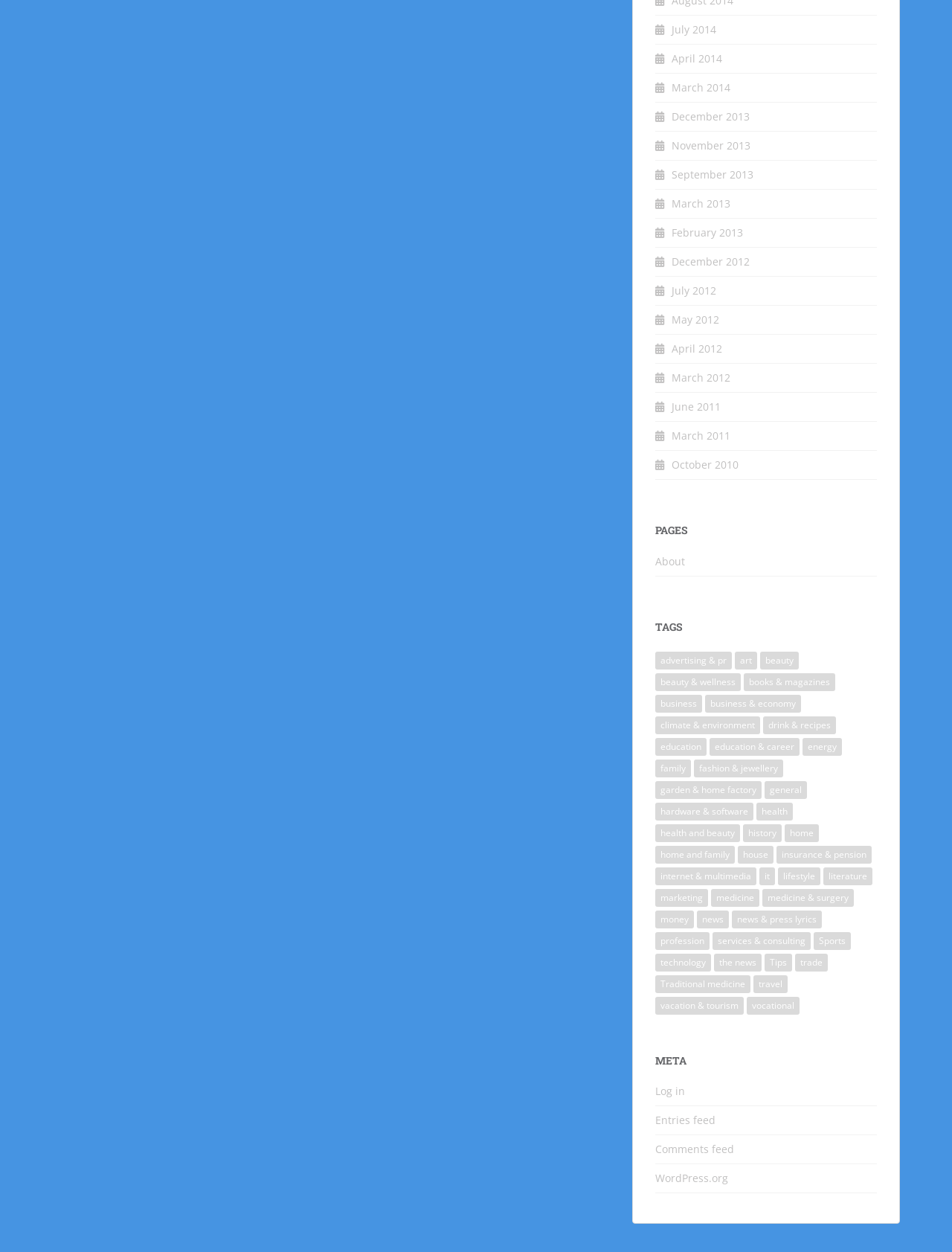Based on the element description "drink & recipes", predict the bounding box coordinates of the UI element.

[0.802, 0.572, 0.878, 0.586]